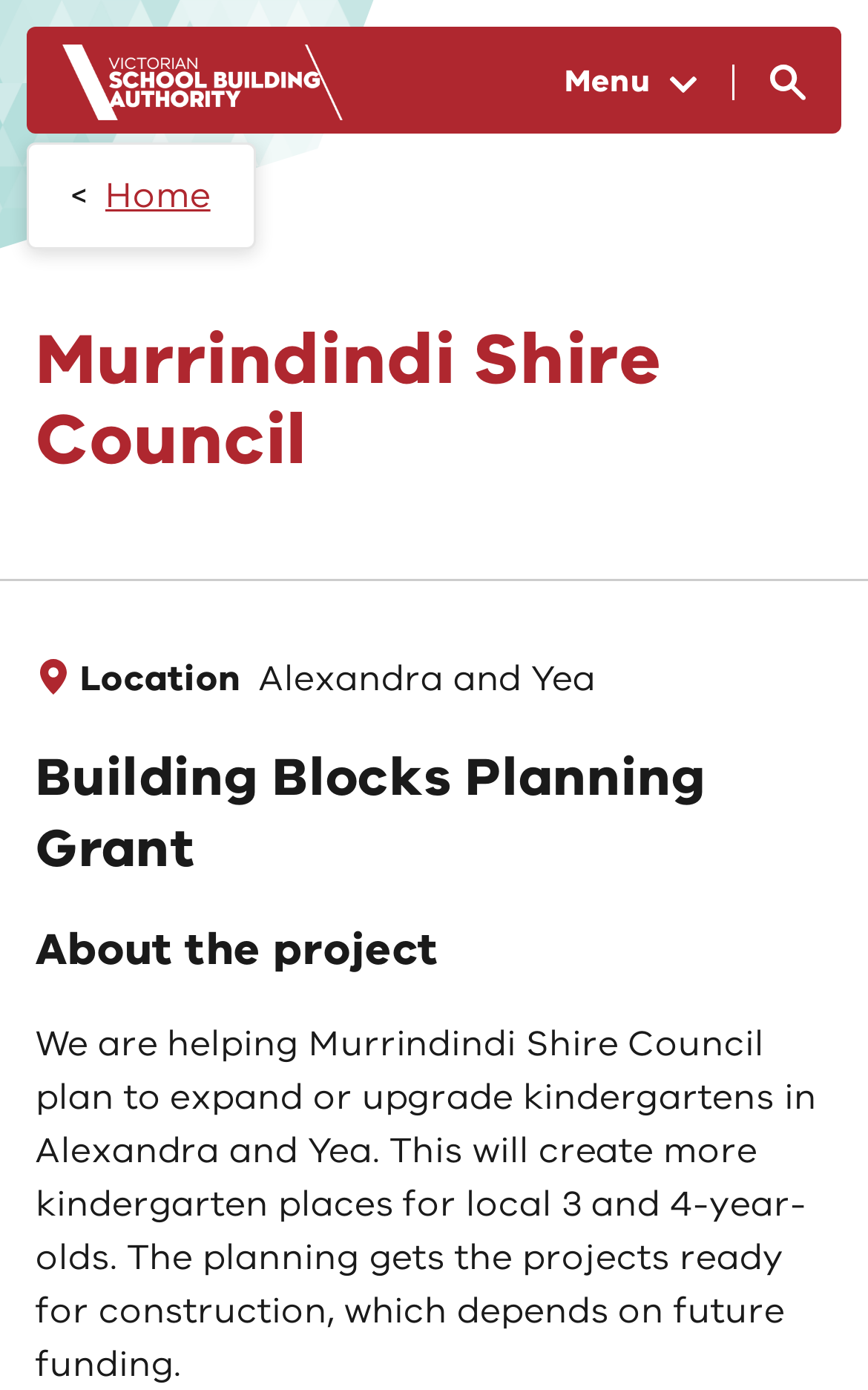Answer with a single word or phrase: 
What is the dependency for the construction of the project?

Future funding